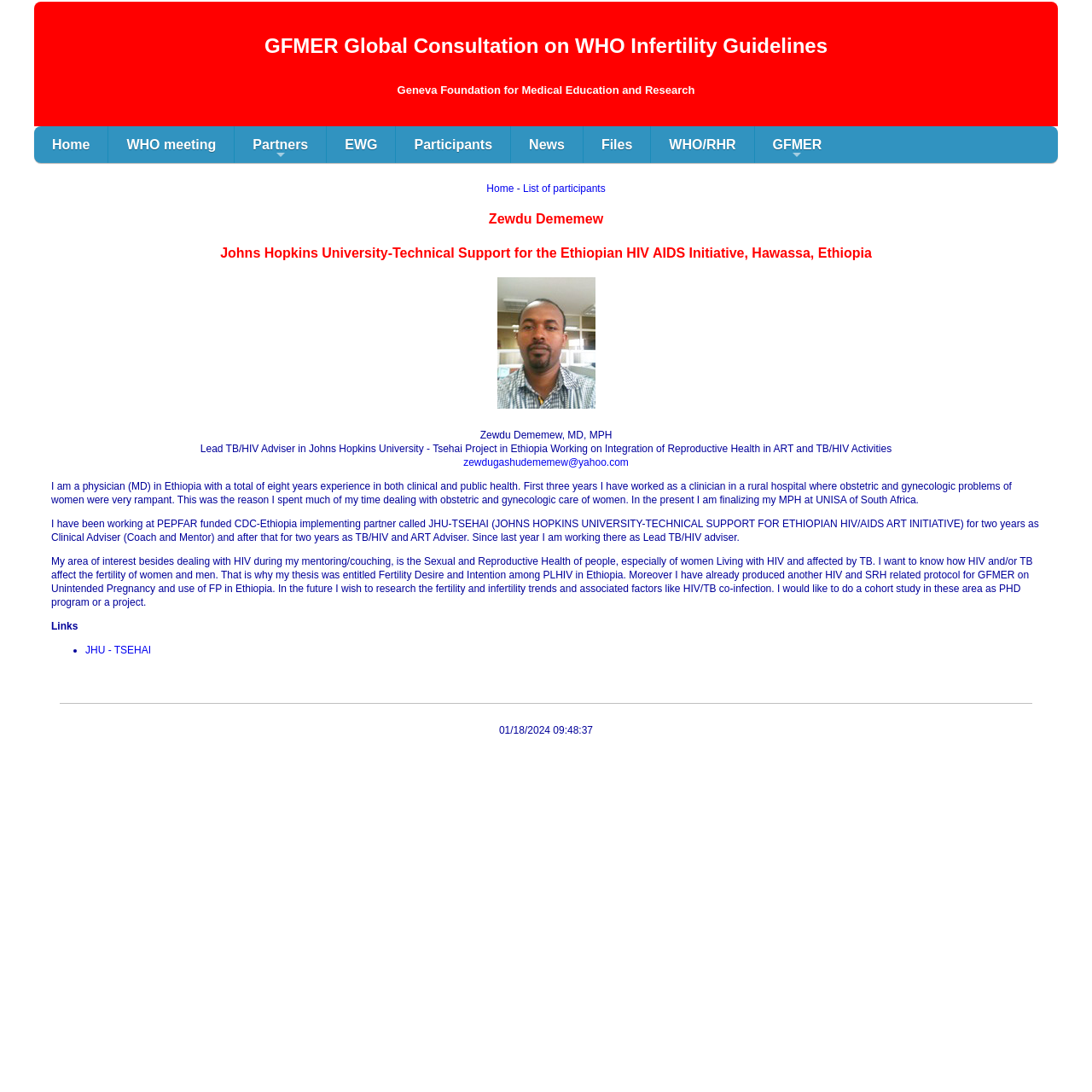What is the email address of Zewdu Dememew?
Answer with a single word or phrase, using the screenshot for reference.

zewdugashudememew@yahoo.com